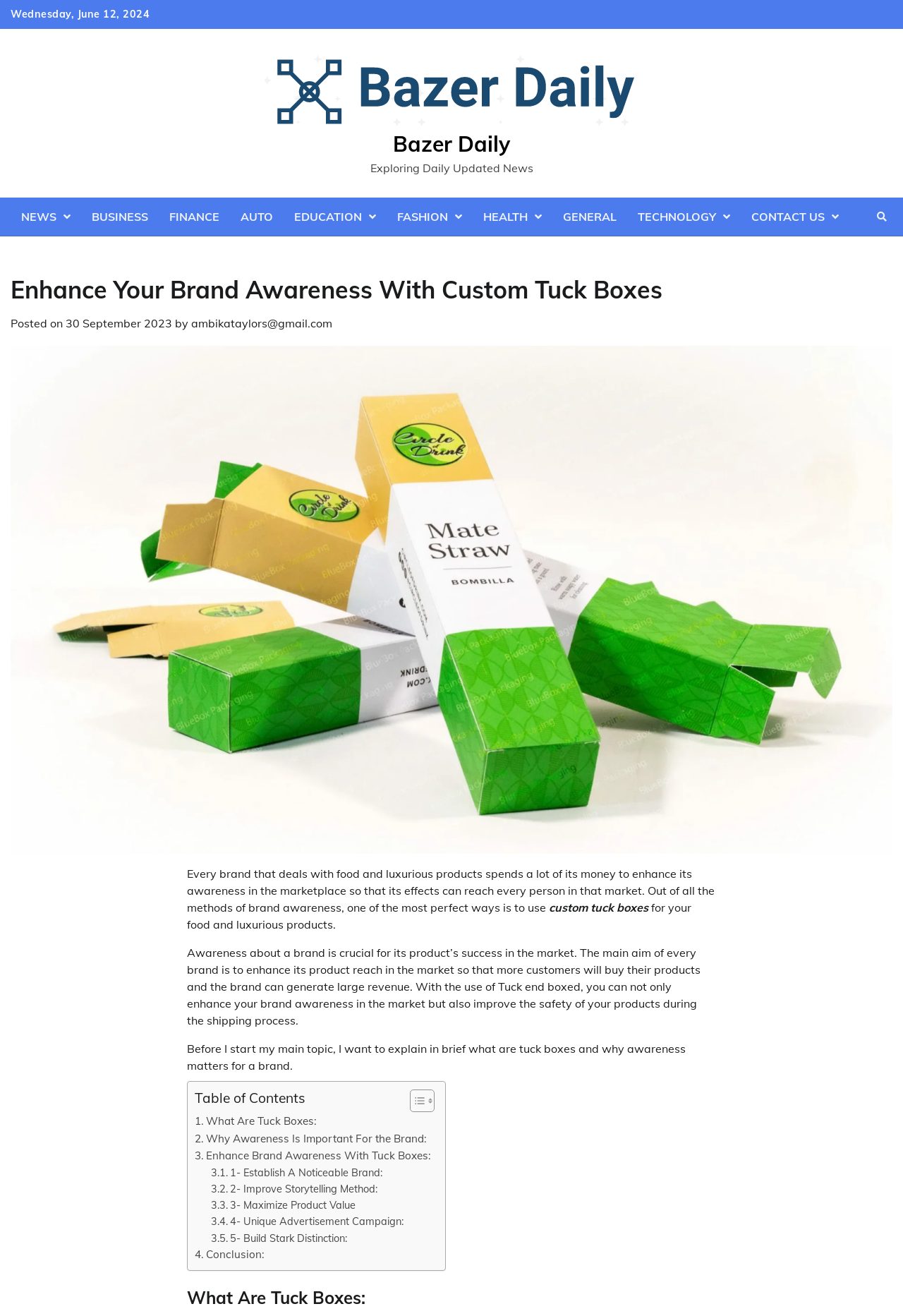Determine the bounding box coordinates for the UI element described. Format the coordinates as (top-left x, top-left y, bottom-right x, bottom-right y) and ensure all values are between 0 and 1. Element description: 30 September 2023

[0.073, 0.24, 0.191, 0.251]